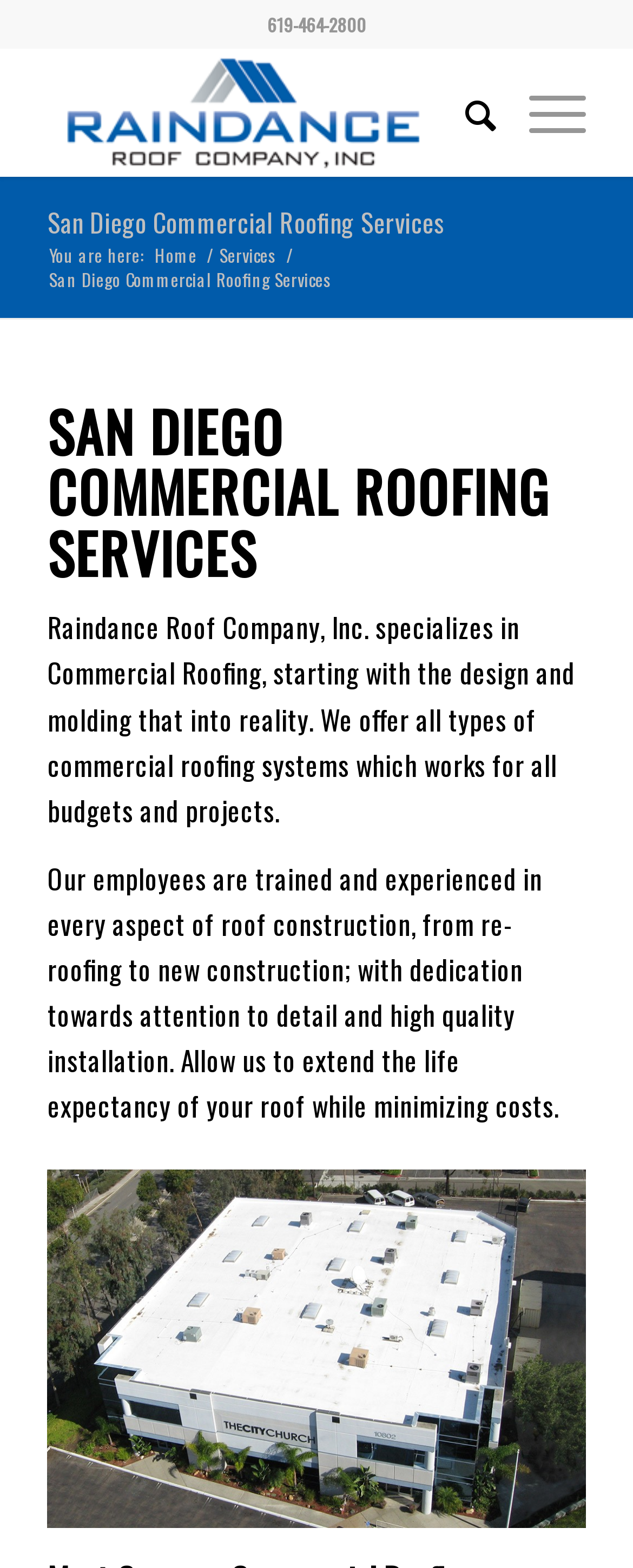Kindly respond to the following question with a single word or a brief phrase: 
What is the phone number of Raindance Roof Company?

619-464-2800